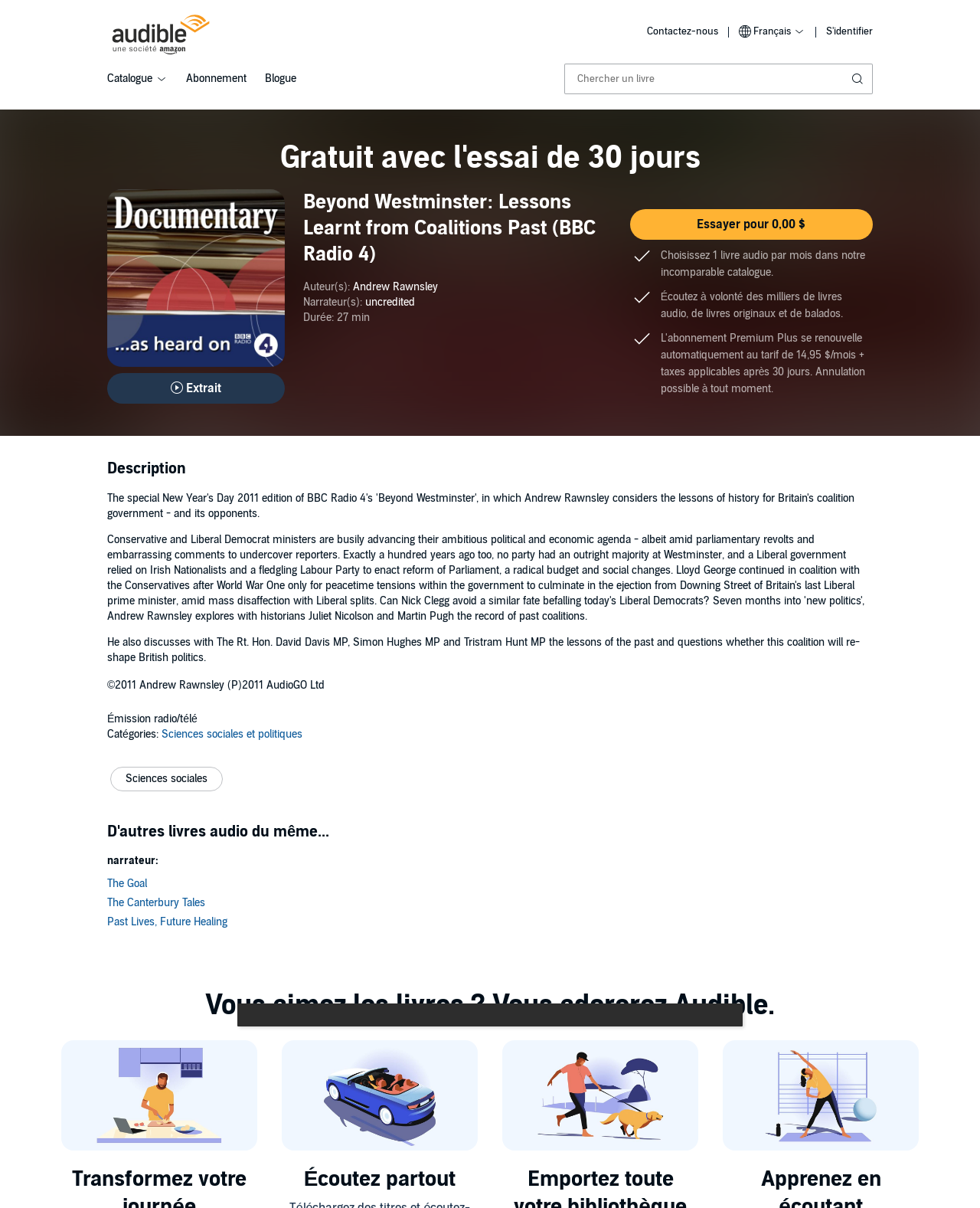Identify the bounding box coordinates of the section that should be clicked to achieve the task described: "Explore the catalogue".

[0.109, 0.06, 0.171, 0.07]